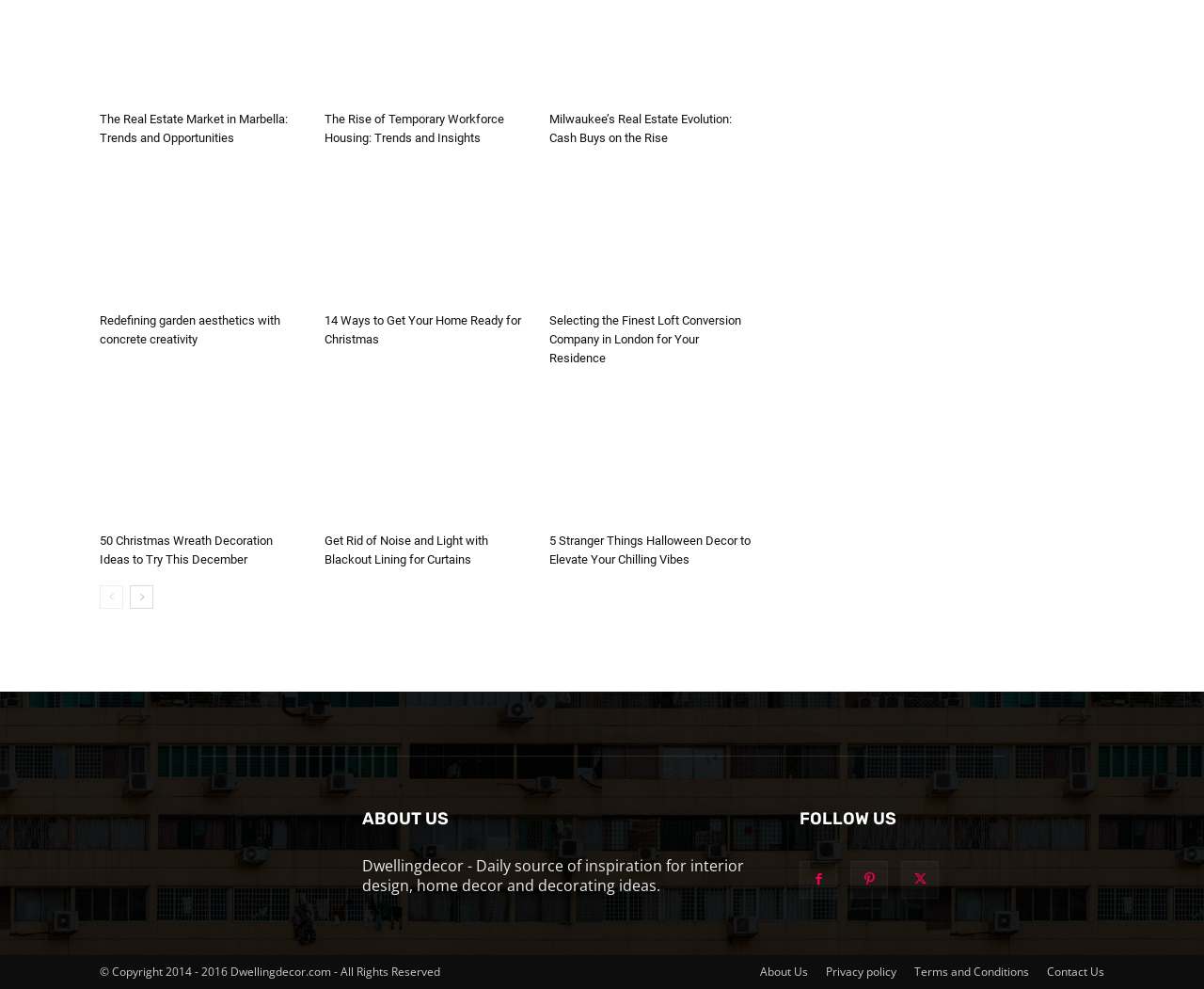Determine the bounding box coordinates of the clickable region to follow the instruction: "Read about Milwaukee's real estate evolution".

[0.456, 0.113, 0.608, 0.147]